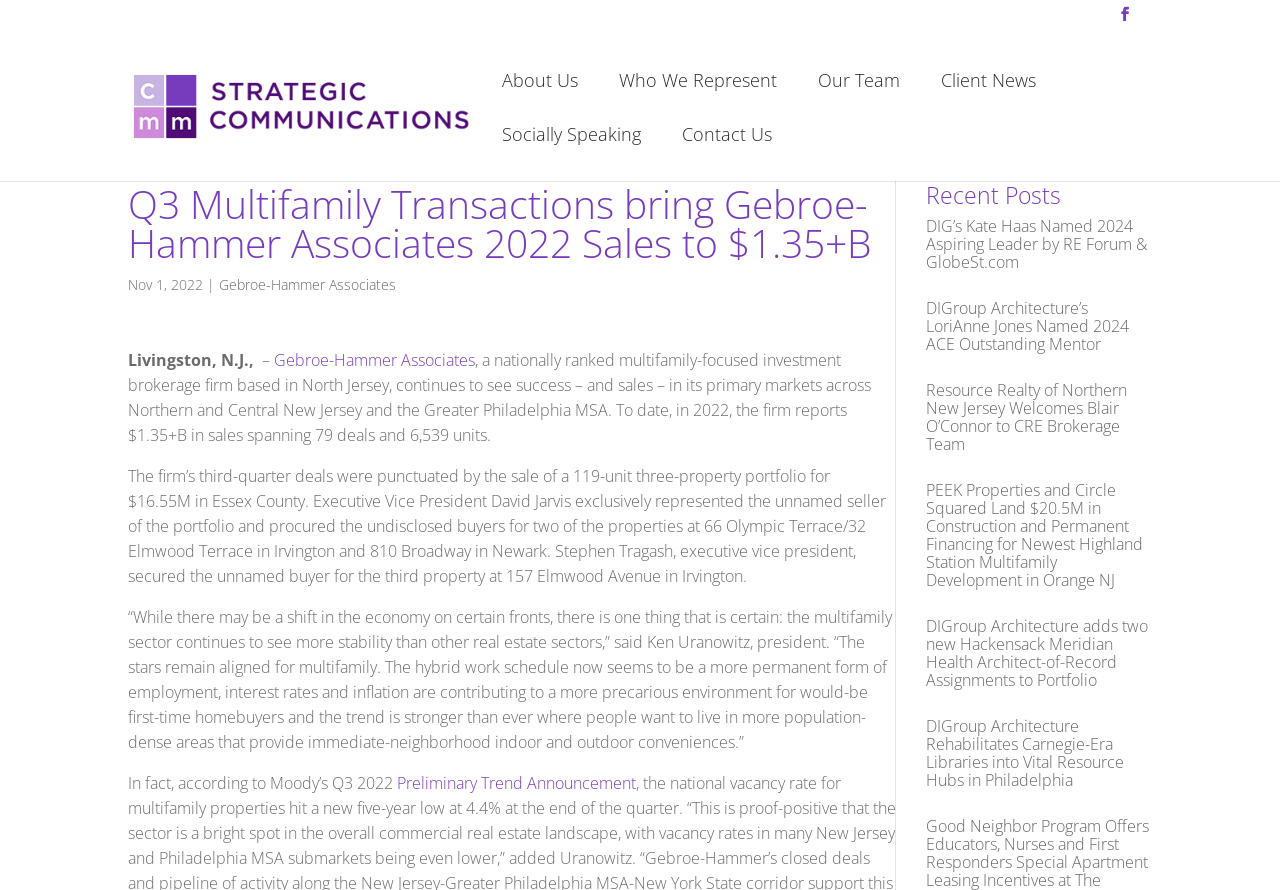What is the topic of the recent post 'DIG’s Kate Haas Named 2024 Aspiring Leader by RE Forum & GlobeSt.com'?
Using the image, answer in one word or phrase.

Award